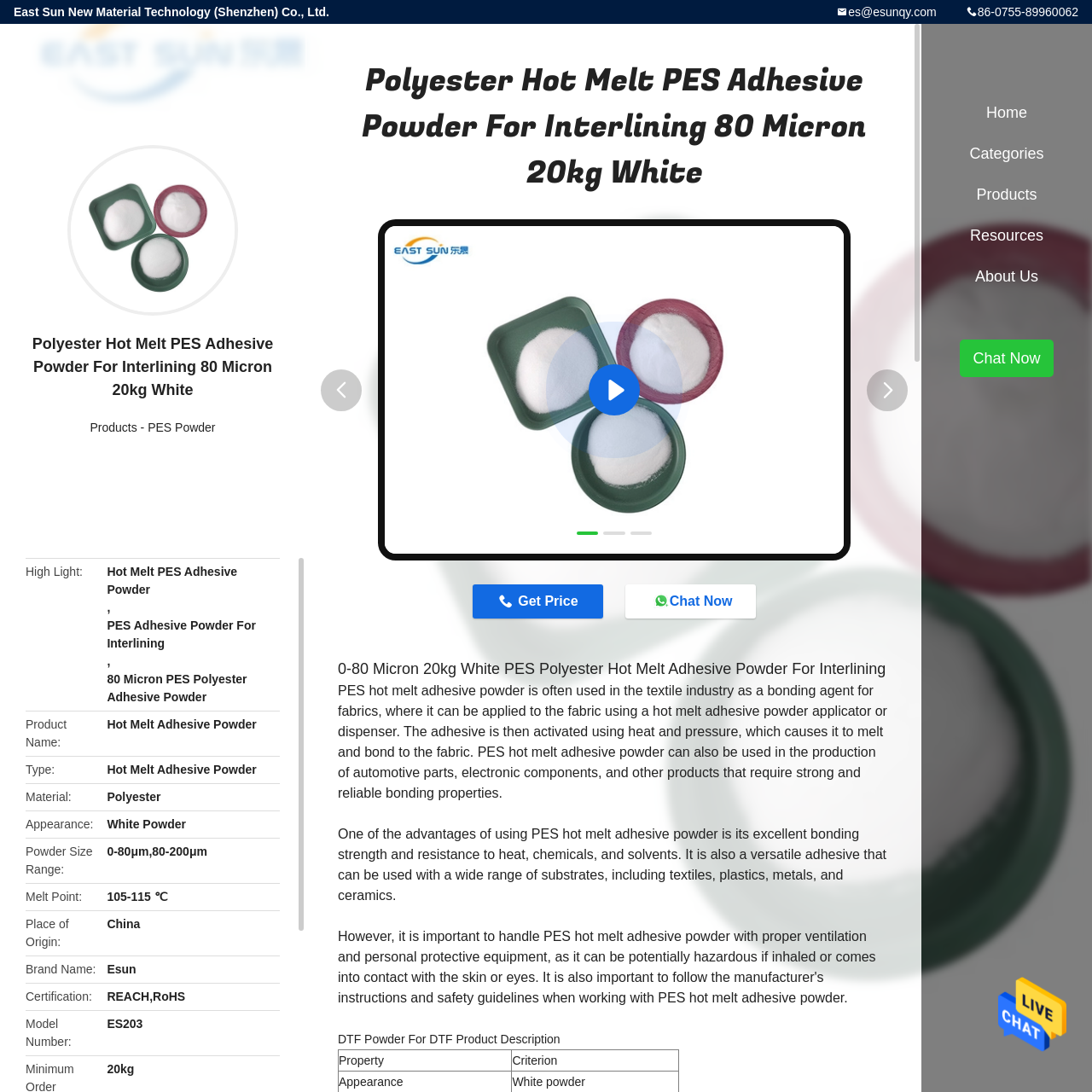Please examine the image highlighted by the red boundary and provide a comprehensive response to the following question based on the visual content: 
What is the particle size of the adhesive powder?

The particle size of the adhesive powder is mentioned in the description as 80 microns, which is an important characteristic of the product.